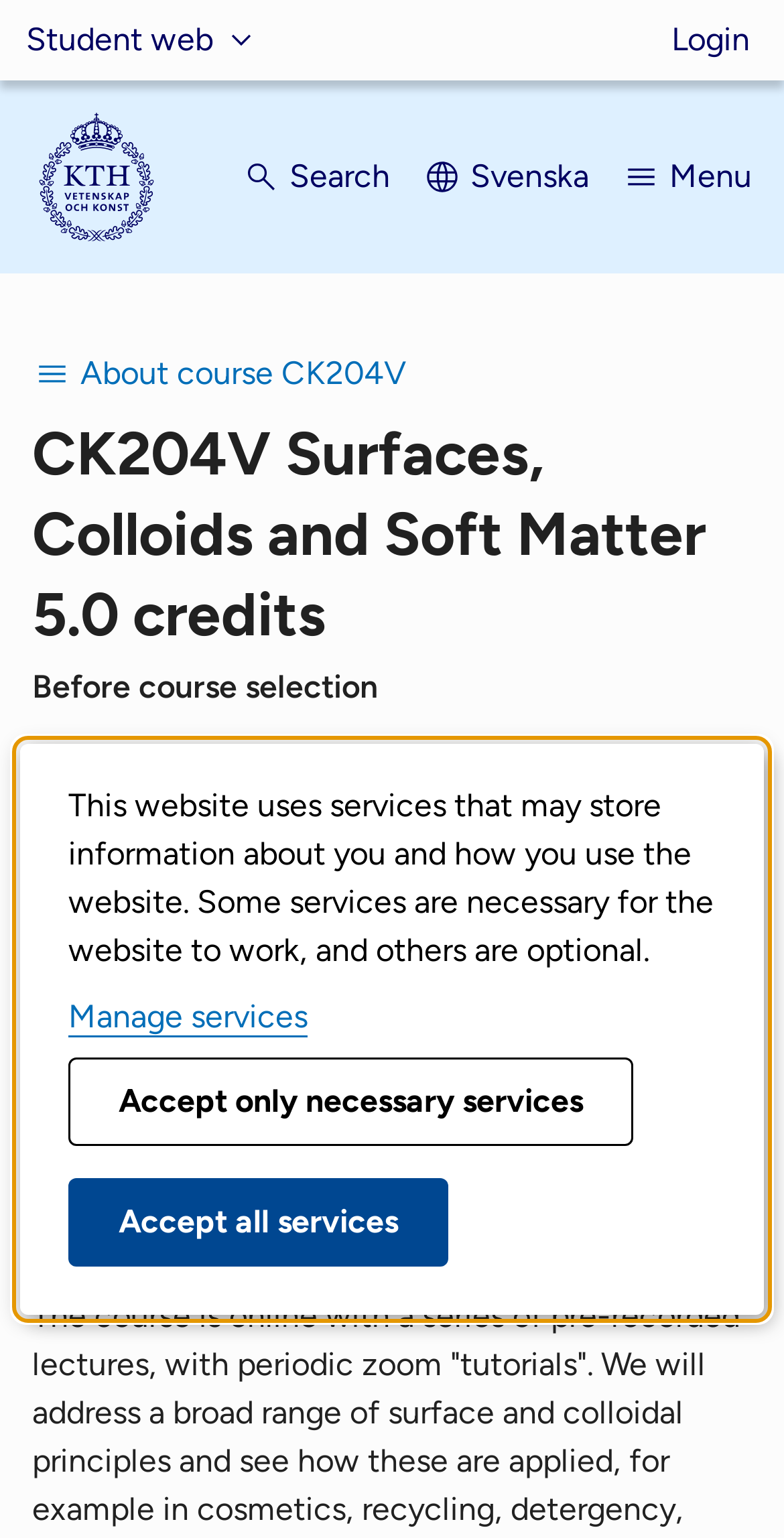Write an extensive caption that covers every aspect of the webpage.

The webpage is about KTH course information for CK204V. At the top left, there is a navigation menu labeled "Websites" with a button "Student web" that is not expanded. To the right of this menu, there is a "Login" link. 

Below the navigation menu, there is an image that links to KTH's start page, positioned at the top left corner of the page. 

On the same horizontal level as the image, there are three buttons: "Search" at the center, "Svenska" to its right, and "Menu" at the far right. 

Below these buttons, there is a navigation menu labeled "About course CK204V" with a button of the same name. This menu spans across the entire width of the page. 

Below the navigation menu, there is a heading that reads "CK204V Surfaces, Colloids and Soft Matter 5.0 credits Before course selection". 

At the bottom of the page, there is a dialog box that informs users about the website's use of services that may store information about them. The dialog box has three buttons: "Manage services", "Accept only necessary services", and "Accept all services".